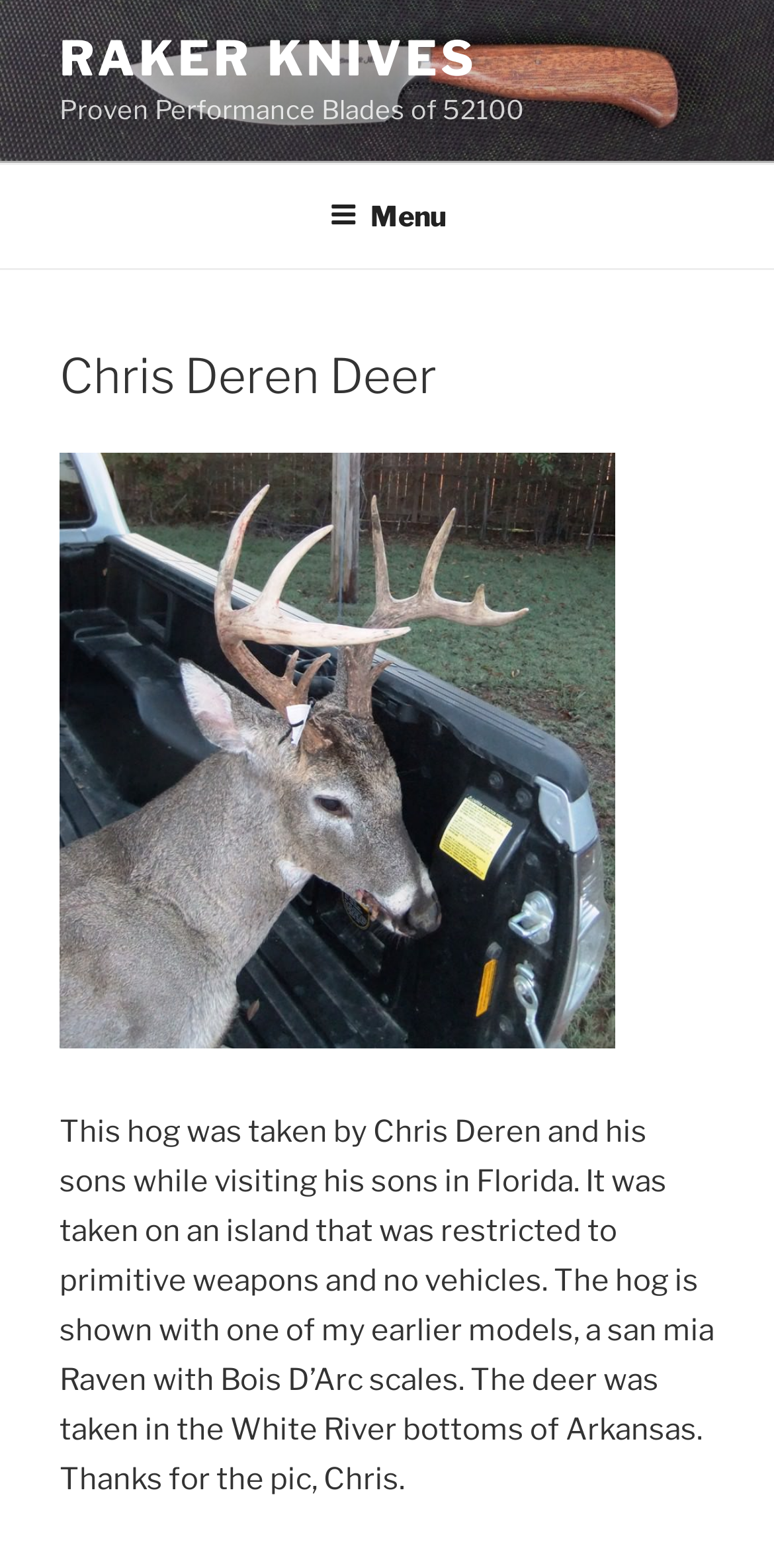Answer in one word or a short phrase: 
What is the material of the scales on the San Mia Raven knife?

Bois D'Arc